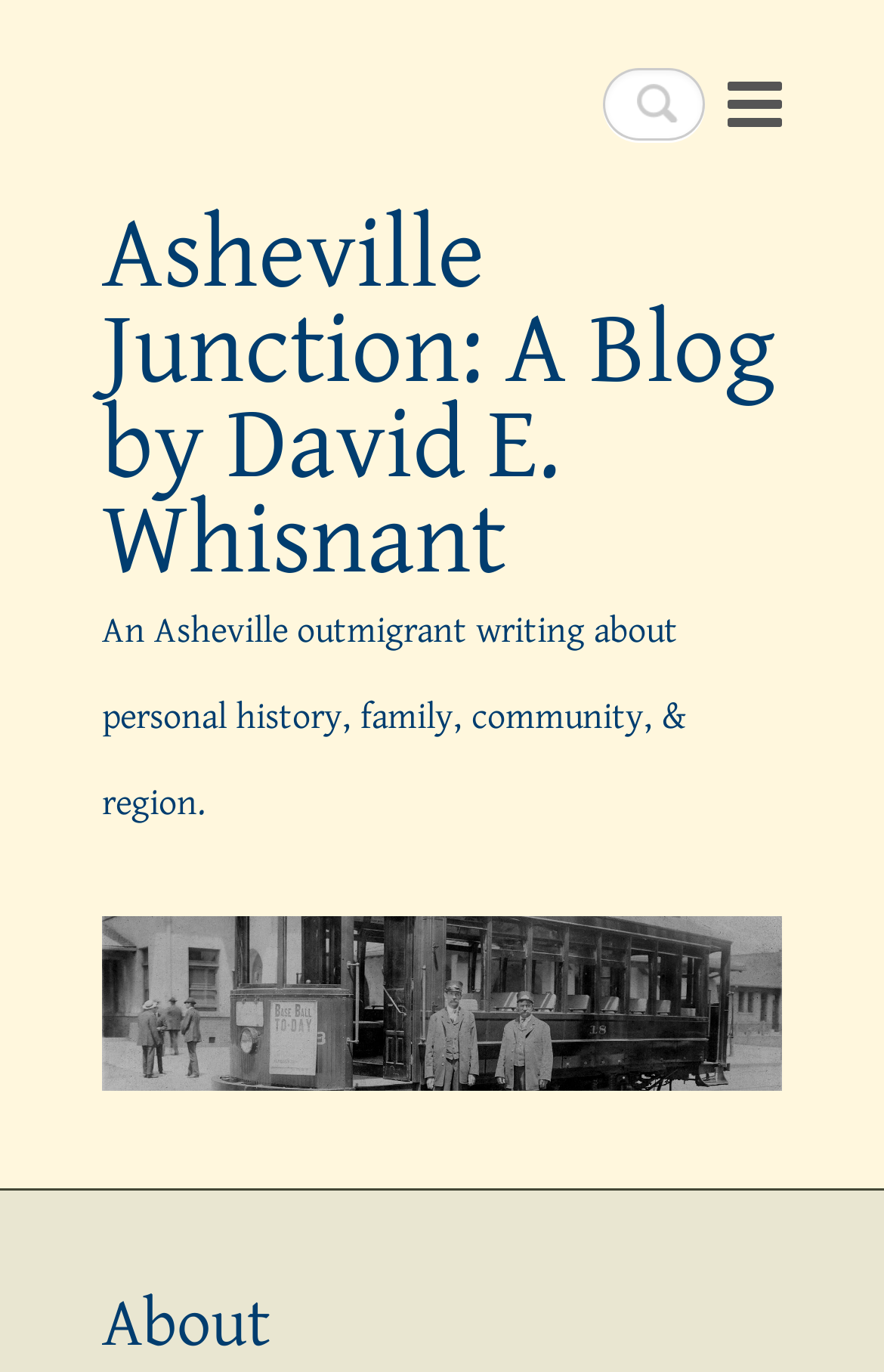What is the author's current residence?
Deliver a detailed and extensive answer to the question.

Based on the meta description, the author mentions that he is a native of Asheville, but currently lives in Chapel Hill.